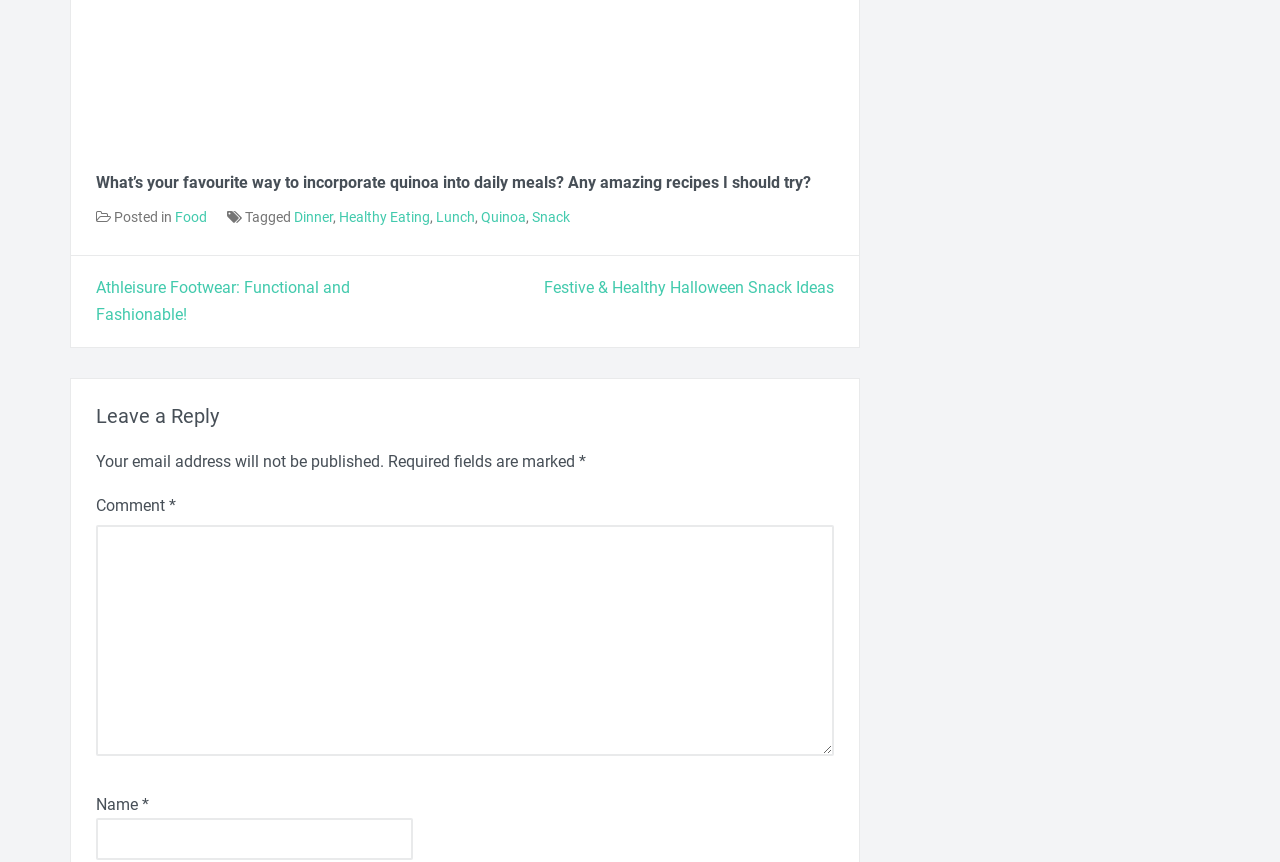Provide the bounding box coordinates for the UI element described in this sentence: "Snack". The coordinates should be four float values between 0 and 1, i.e., [left, top, right, bottom].

[0.416, 0.242, 0.445, 0.261]